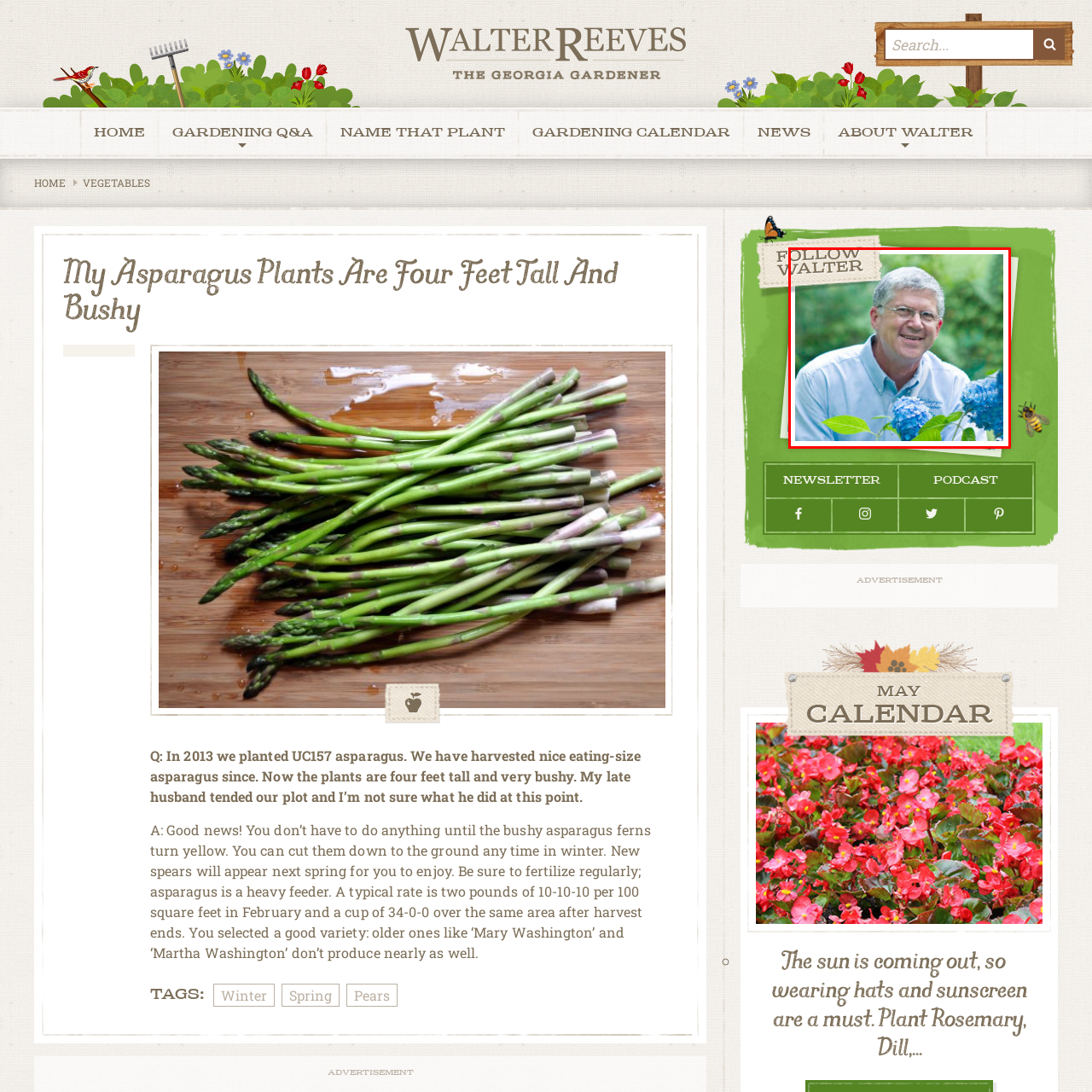Analyze the image highlighted by the red bounding box and give a one-word or phrase answer to the query: What is the suggested profession of the man?

Gardening expert or influencer